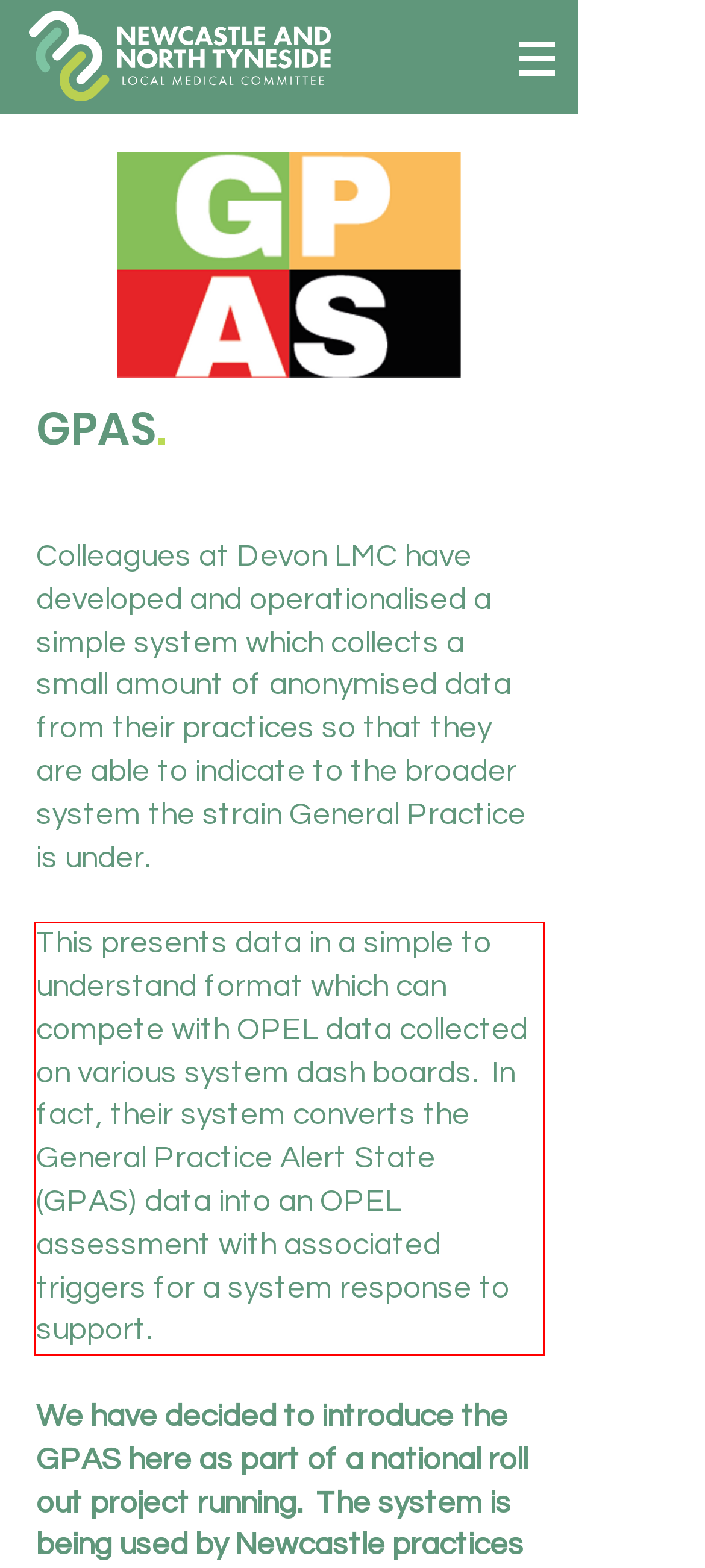Please analyze the screenshot of a webpage and extract the text content within the red bounding box using OCR.

This presents data in a simple to understand format which can compete with OPEL data collected on various system dash boards. In fact, their system converts the General Practice Alert State (GPAS) data into an OPEL assessment with associated triggers for a system response to support.